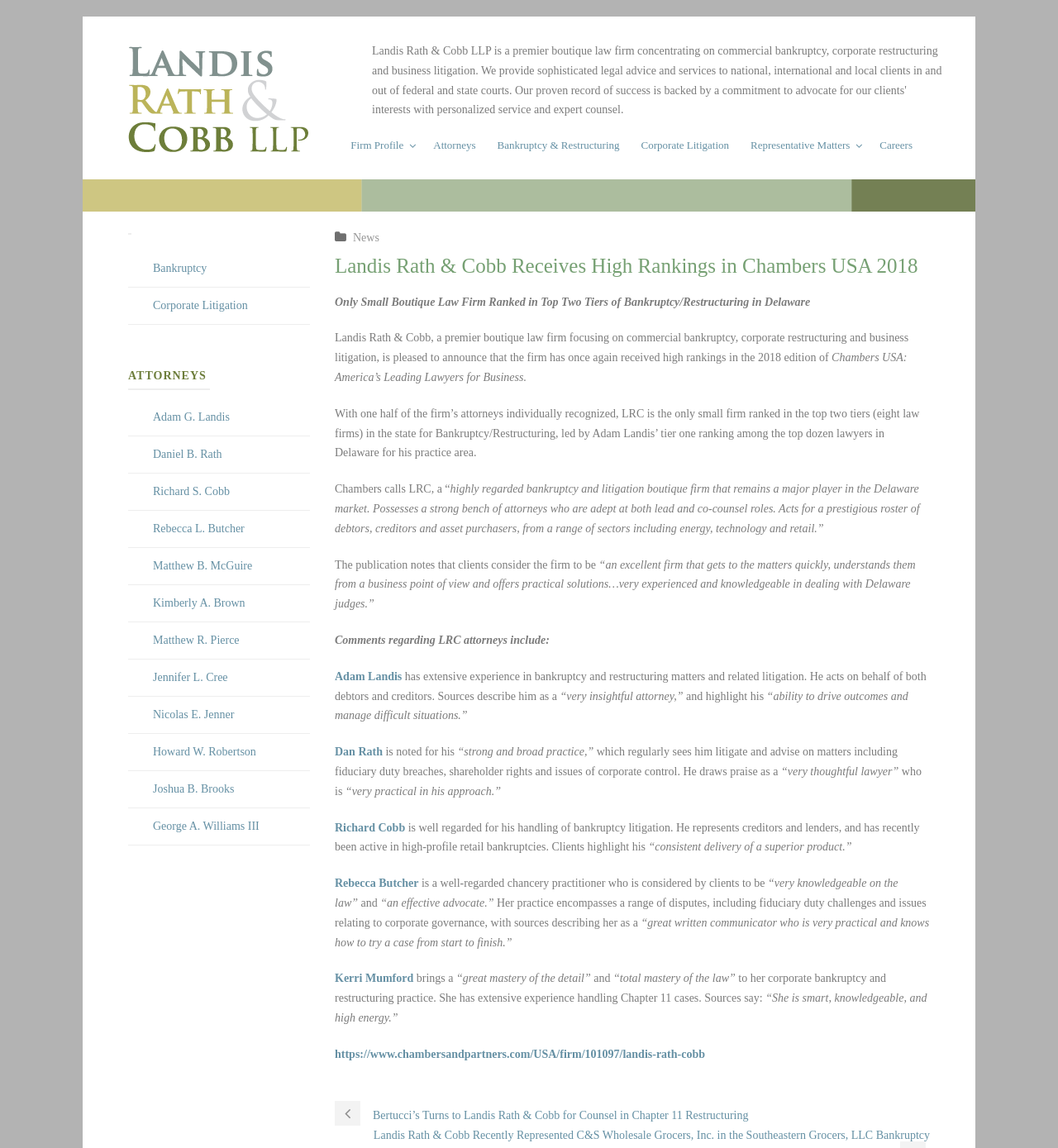Please extract the title of the webpage.

Landis Rath & Cobb Receives High Rankings in Chambers USA 2018